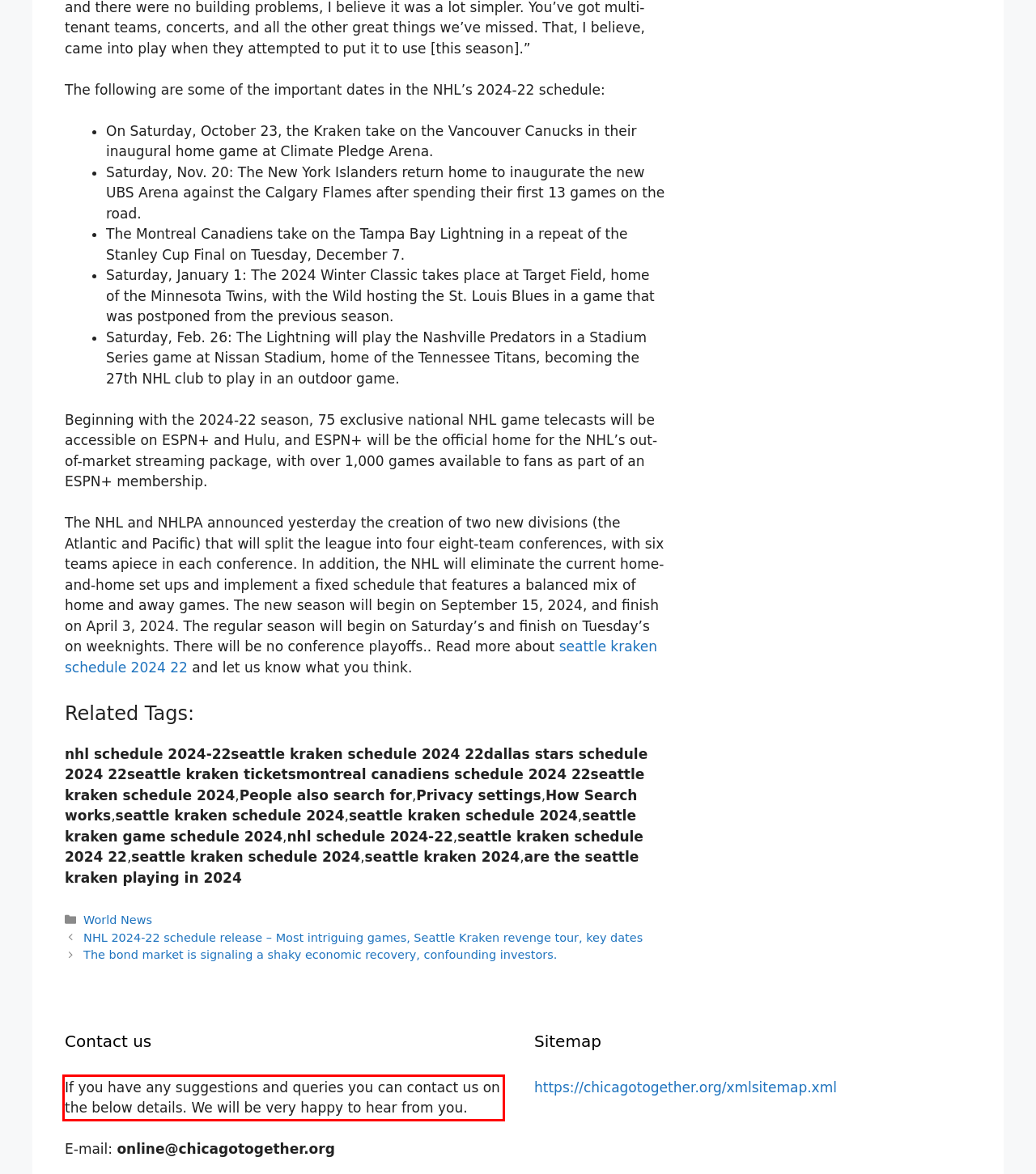Given a screenshot of a webpage containing a red rectangle bounding box, extract and provide the text content found within the red bounding box.

If you have any suggestions and queries you can contact us on the below details. We will be very happy to hear from you.